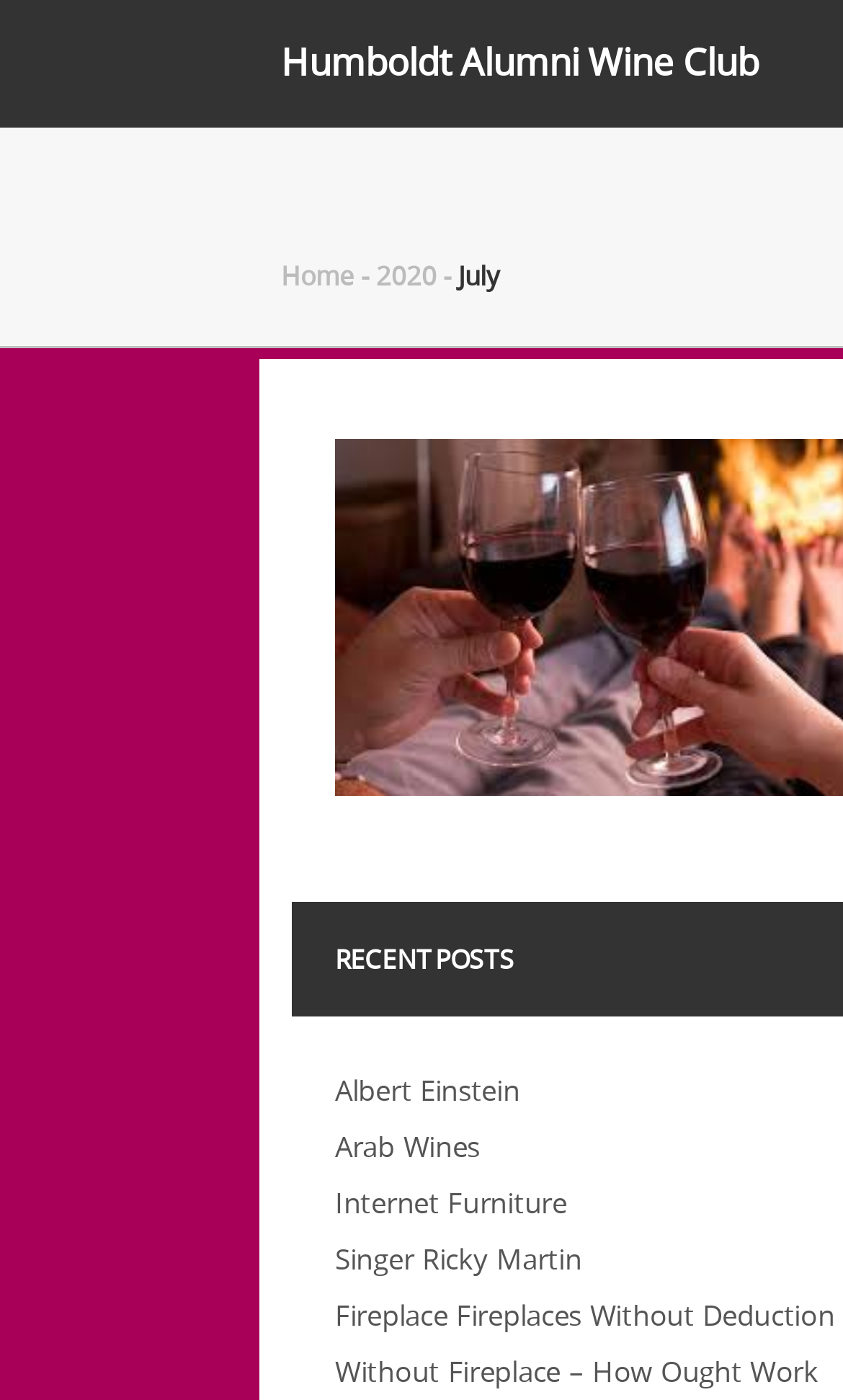Please identify the bounding box coordinates of the clickable region that I should interact with to perform the following instruction: "learn about Arab Wines". The coordinates should be expressed as four float numbers between 0 and 1, i.e., [left, top, right, bottom].

[0.397, 0.805, 0.569, 0.832]